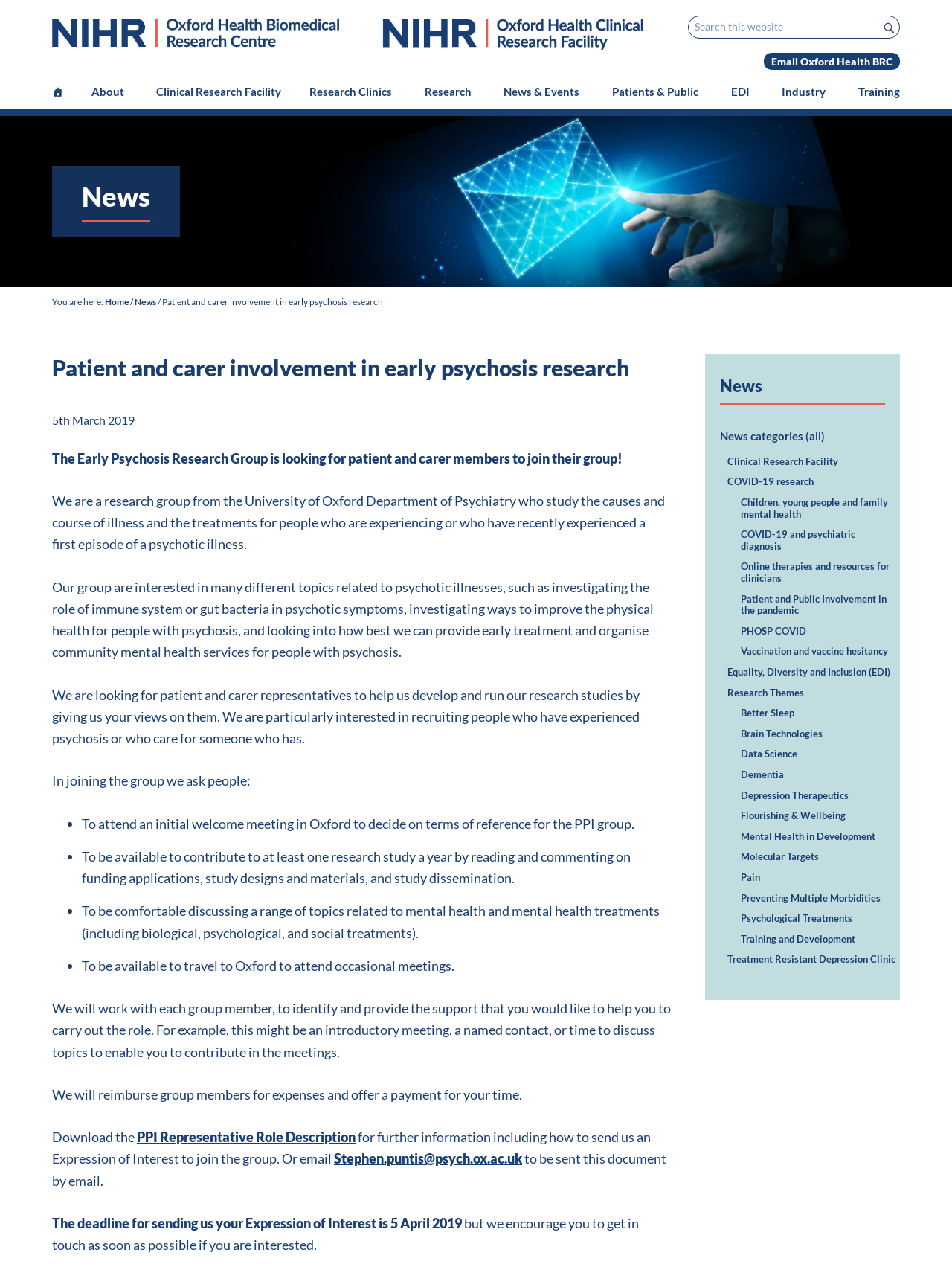Identify the bounding box coordinates of the part that should be clicked to carry out this instruction: "Read about Patient and carer involvement in early psychosis research".

[0.055, 0.279, 0.705, 0.3]